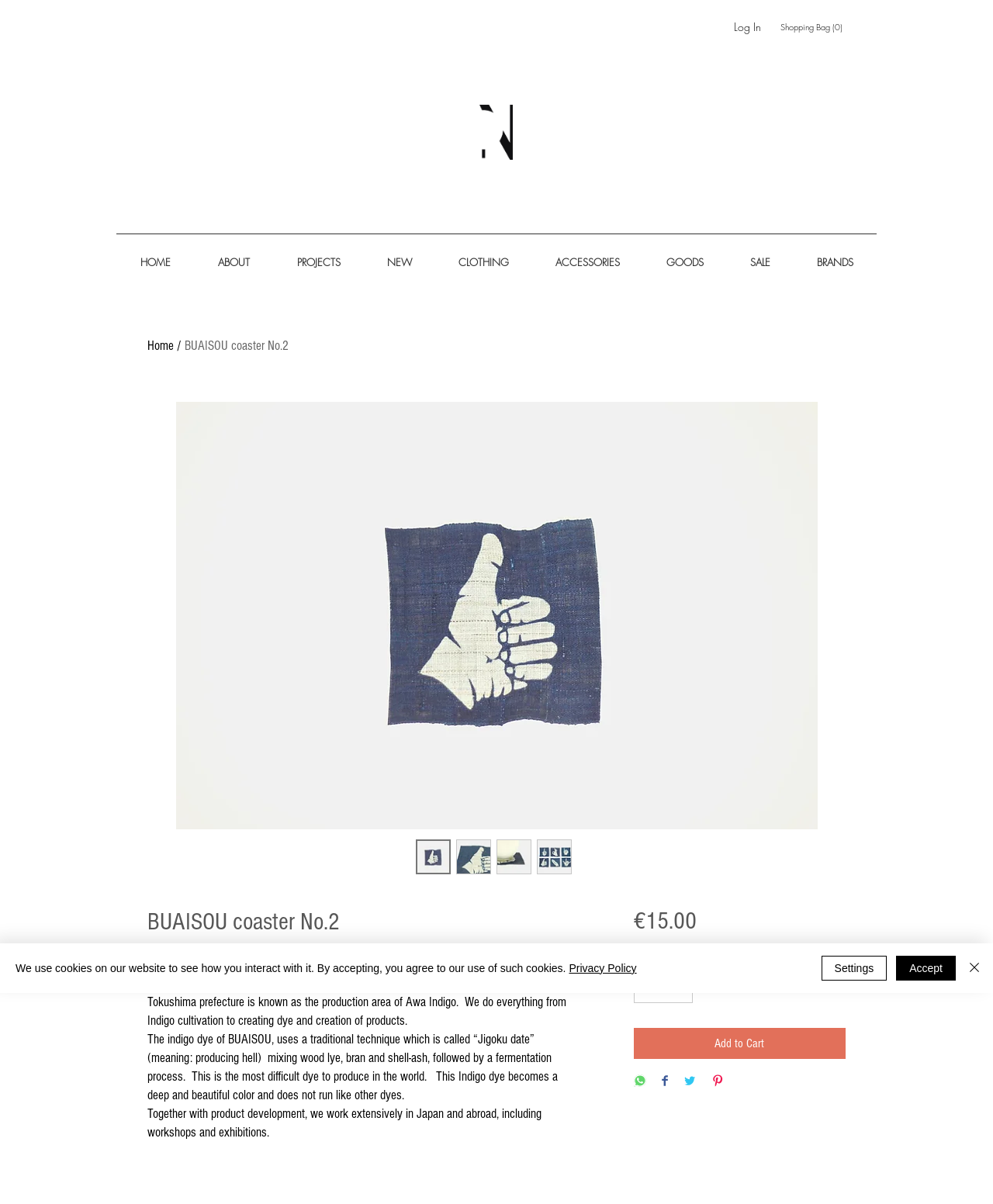What is the price of the product?
Based on the image, give a one-word or short phrase answer.

€15.00